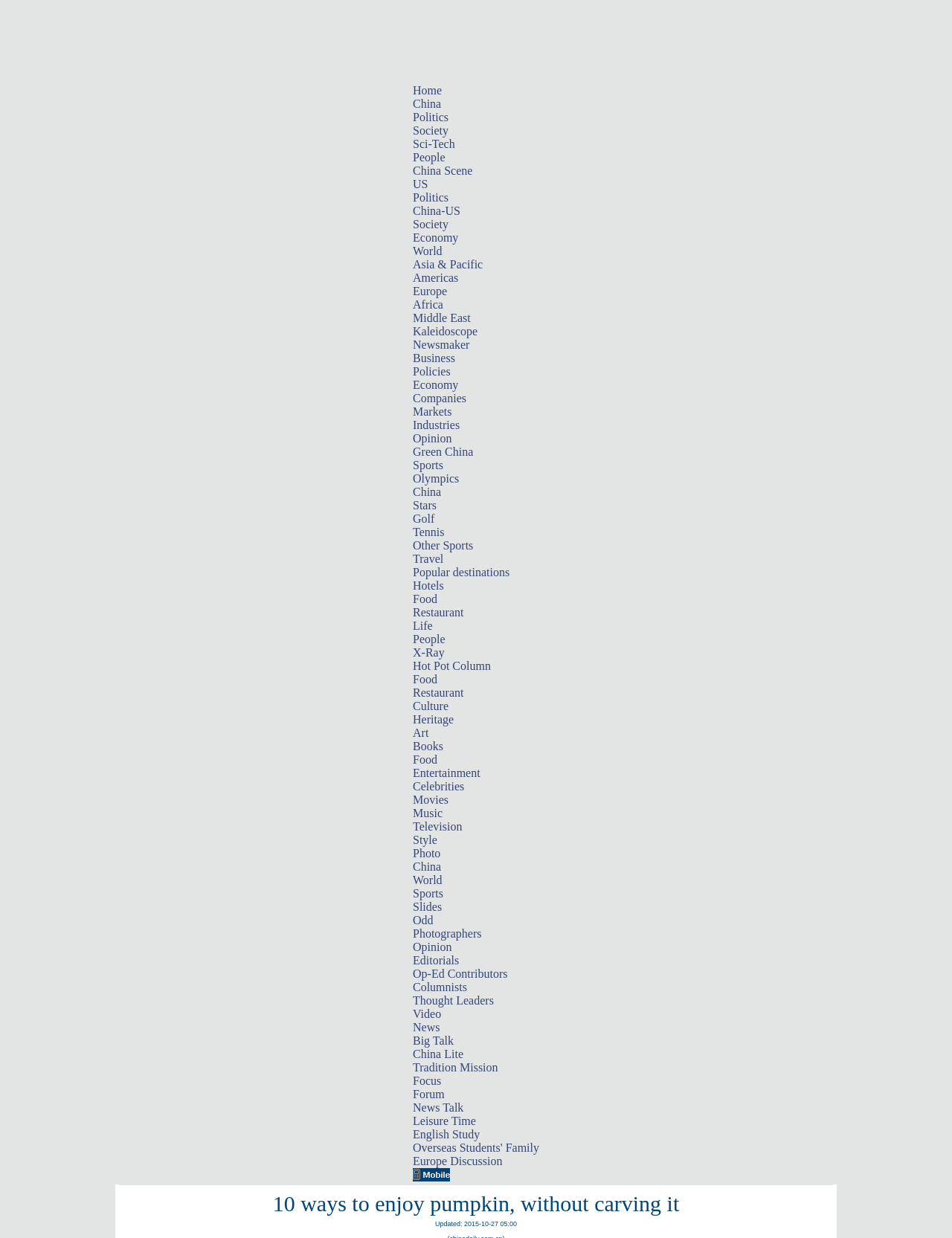Using floating point numbers between 0 and 1, provide the bounding box coordinates in the format (top-left x, top-left y, bottom-right x, bottom-right y). Locate the UI element described here: Big Talk

[0.434, 0.835, 0.477, 0.846]